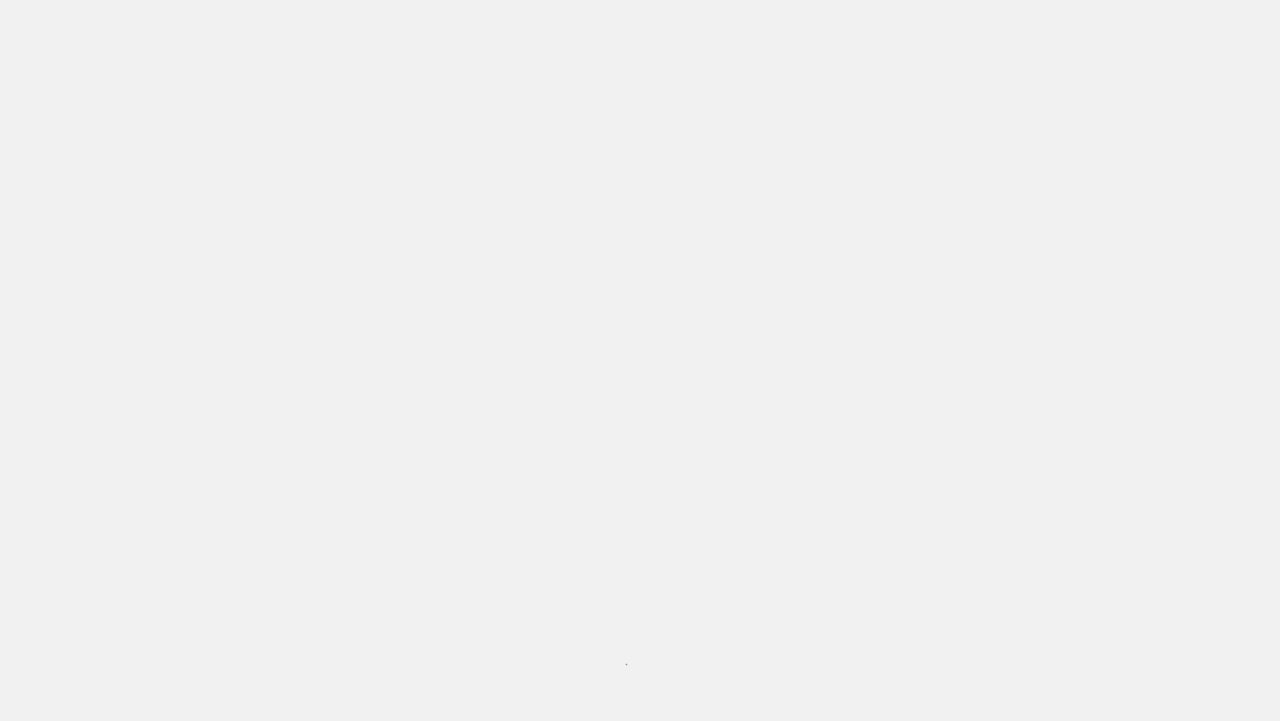What is the icon next to the 'Facebook' link?
Using the image, give a concise answer in the form of a single word or short phrase.

